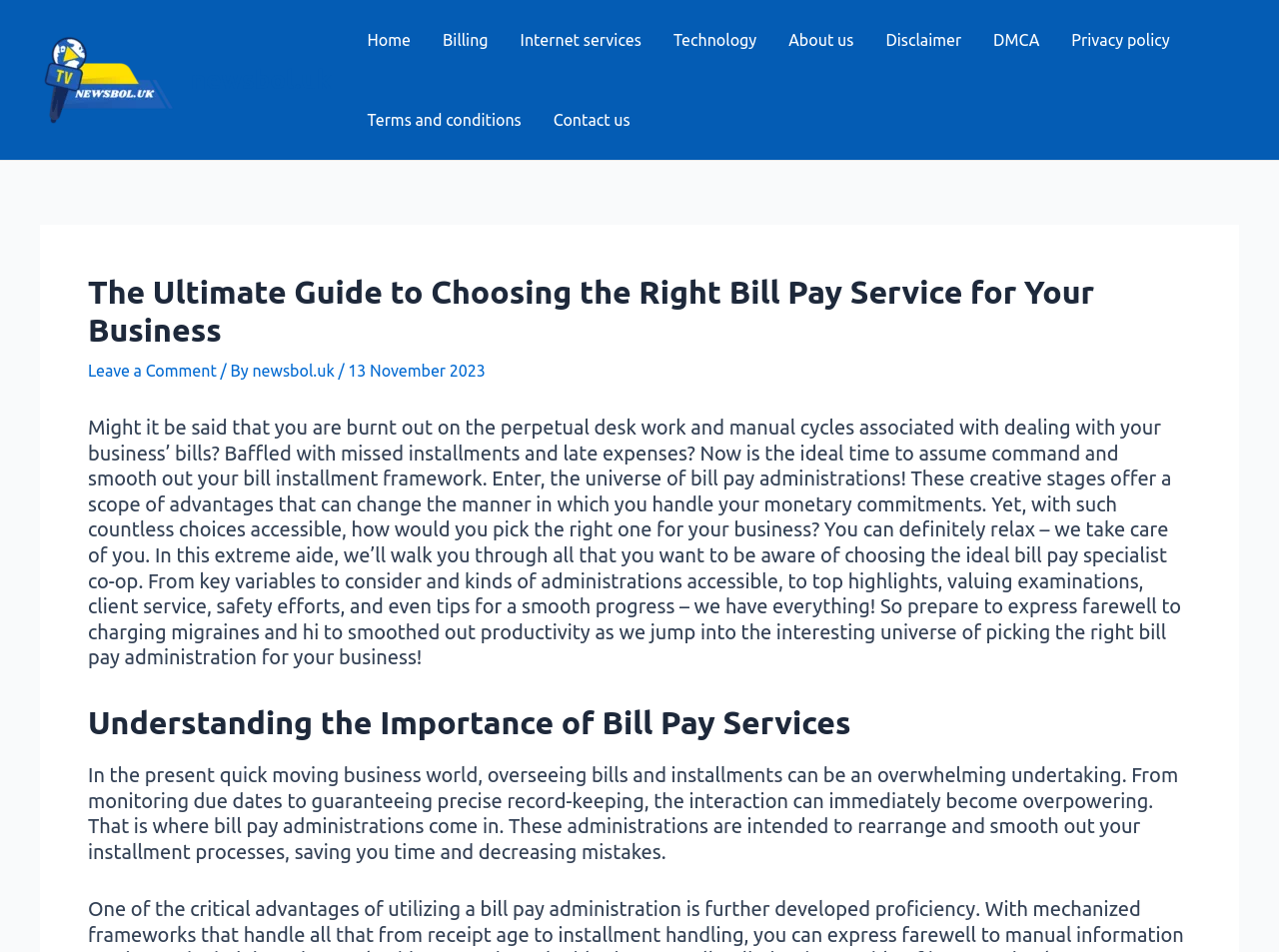Identify and generate the primary title of the webpage.

The Ultimate Guide to Choosing the Right Bill Pay Service for Your Business